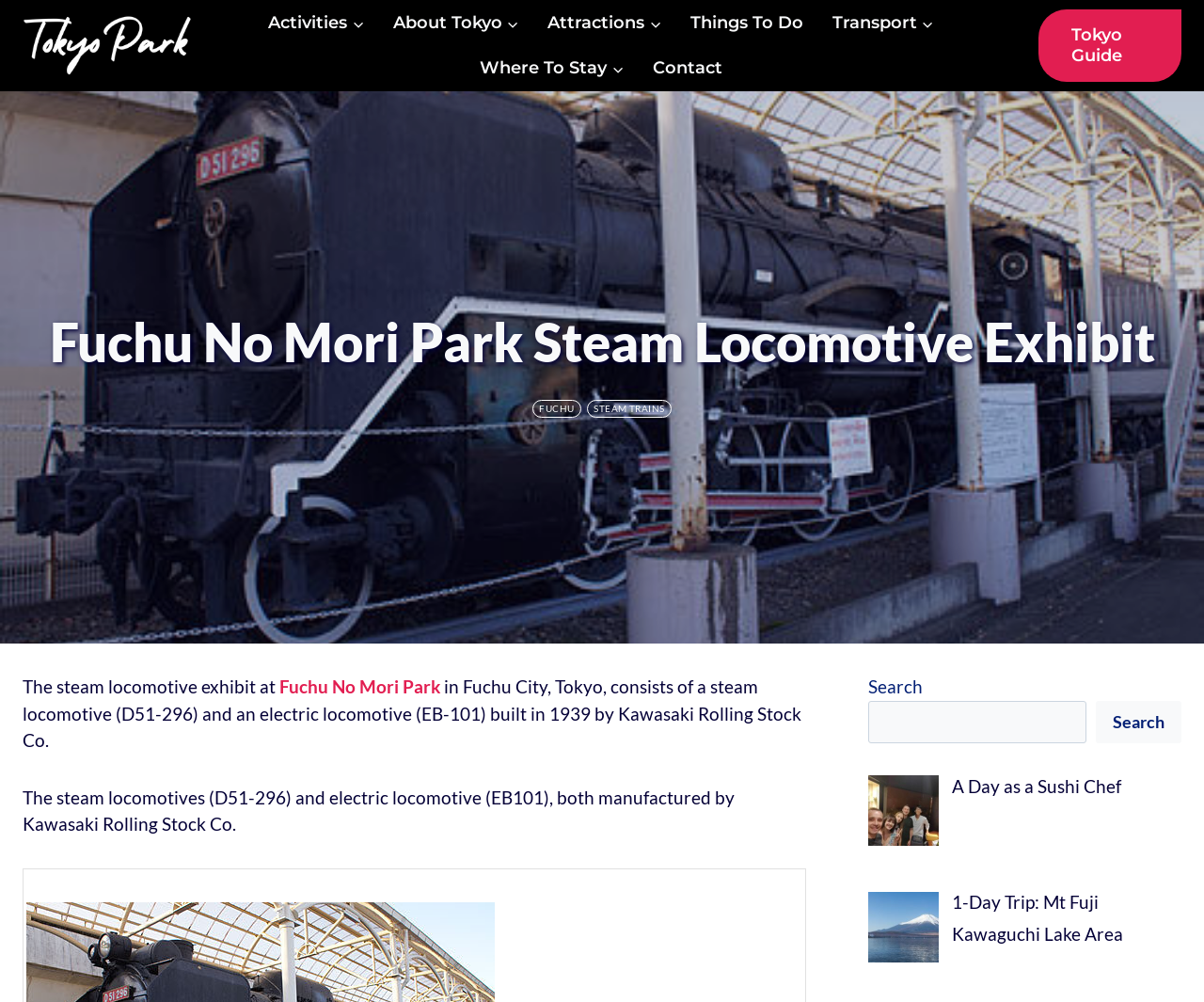Using the provided element description: "alt="Tokyo Park"", identify the bounding box coordinates. The coordinates should be four floats between 0 and 1 in the order [left, top, right, bottom].

[0.019, 0.015, 0.159, 0.076]